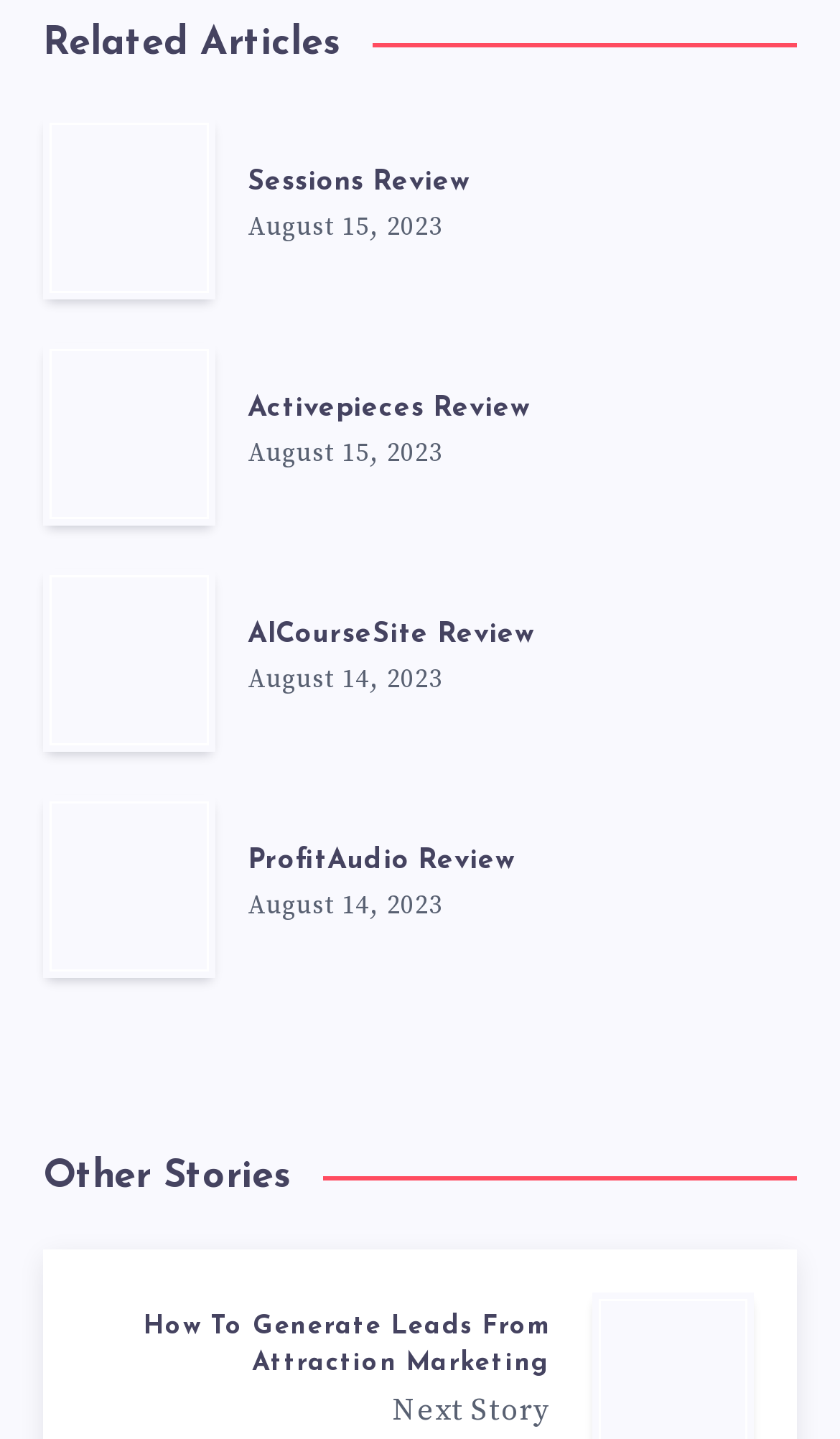What is the title of the first article?
Please provide a detailed and comprehensive answer to the question.

The first article has a heading element with the text 'Sessions Review', which is located at coordinates [0.295, 0.113, 0.559, 0.141]. This suggests that the title of the first article is 'Sessions Review'.